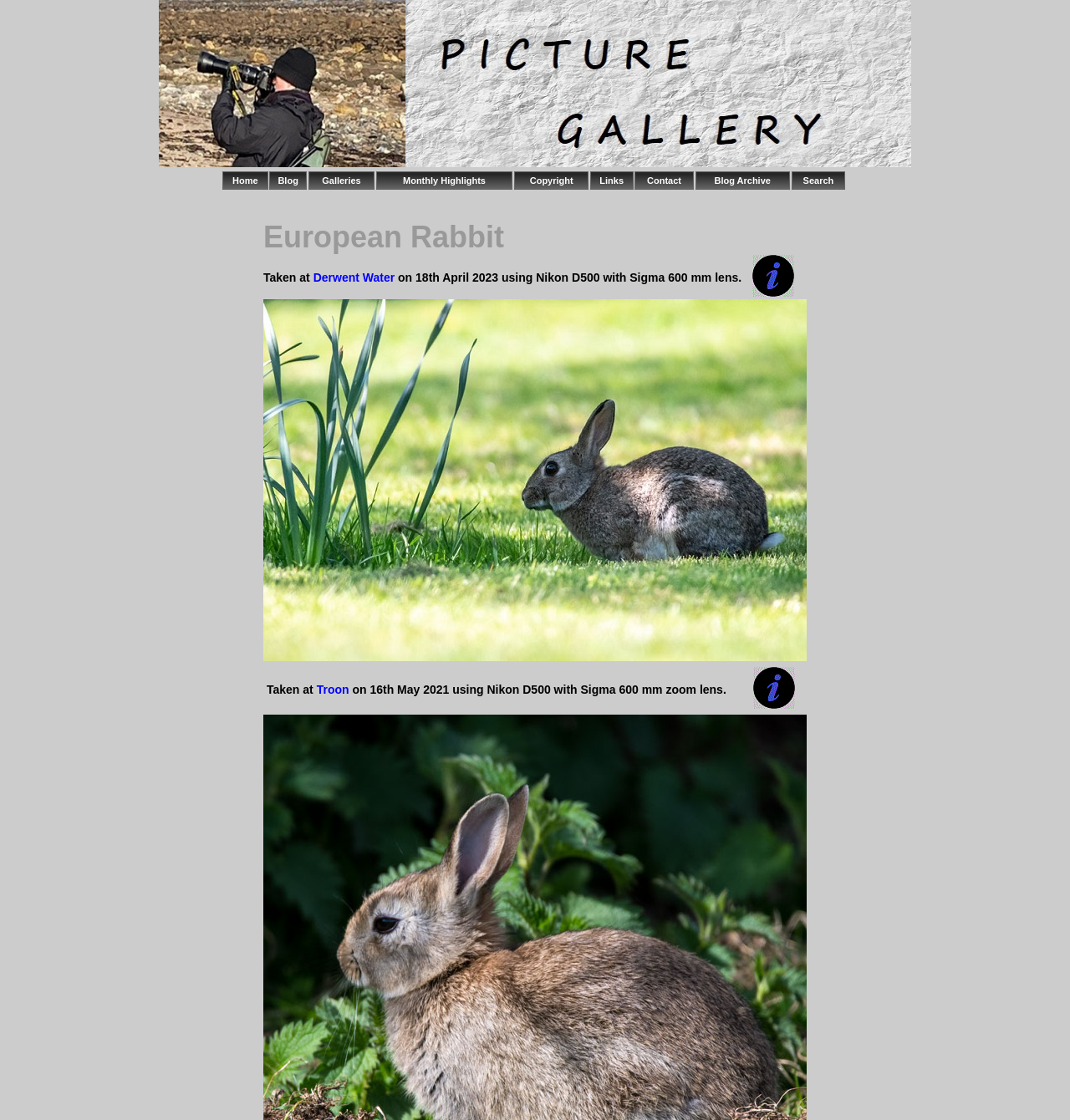How many images are on the webpage?
Examine the screenshot and reply with a single word or phrase.

3